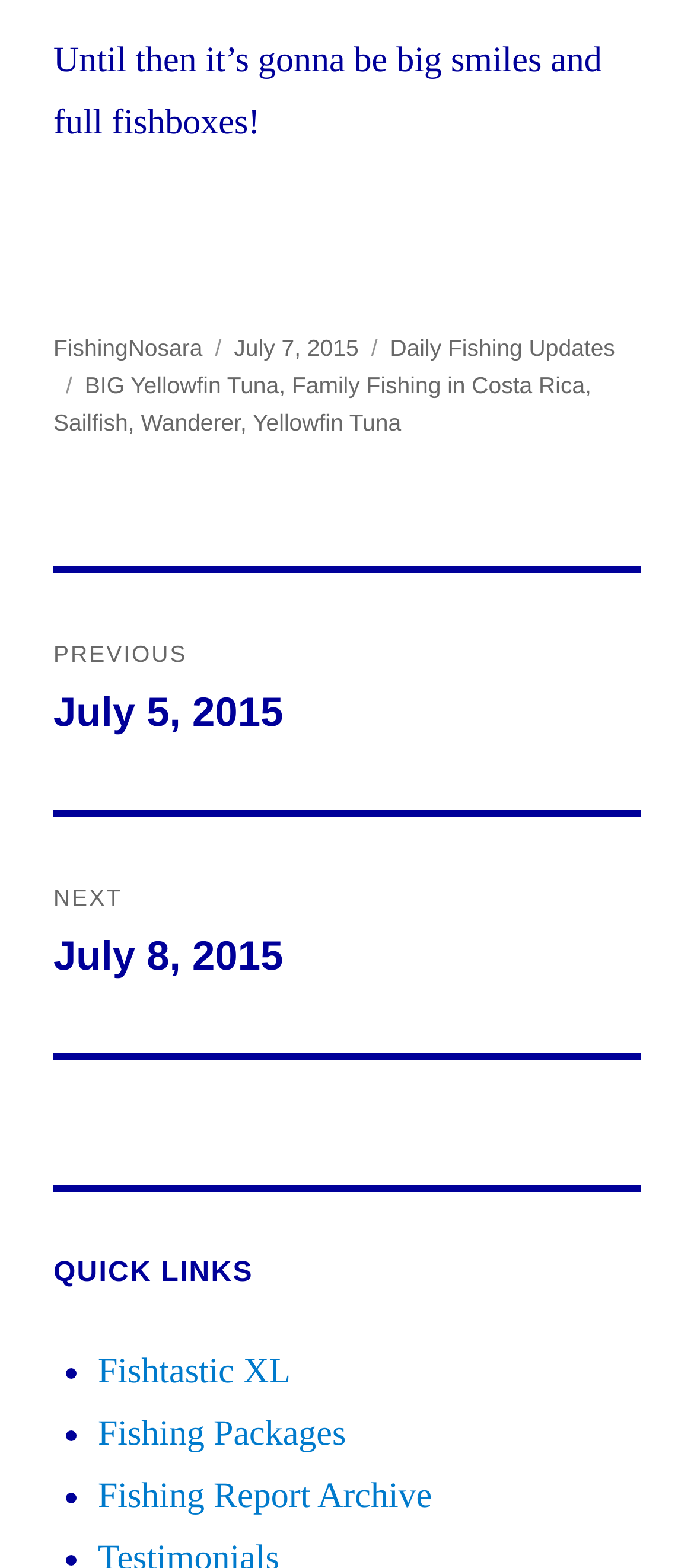What is the name of the fishing package mentioned?
Please provide a comprehensive and detailed answer to the question.

The name of the fishing package mentioned can be found in the QUICK LINKS section, where it lists 'Fishtastic XL' as one of the options.